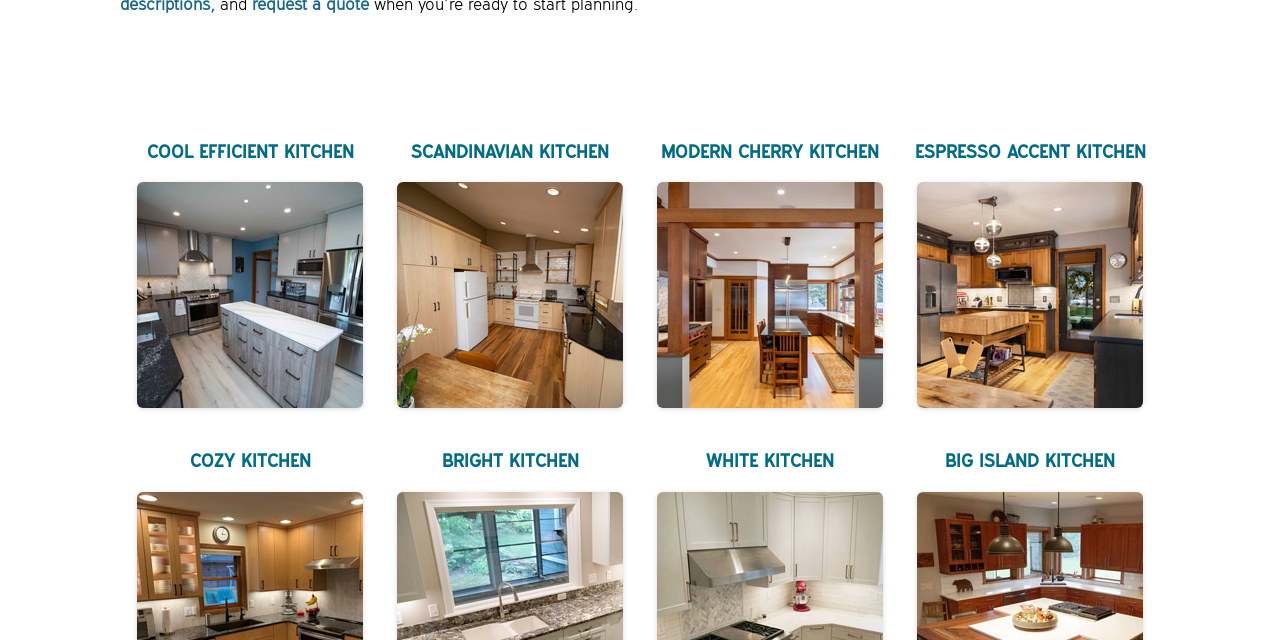Locate the UI element described as follows: "Scandinavian Kitchen". Return the bounding box coordinates as four float numbers between 0 and 1 in the order [left, top, right, bottom].

[0.297, 0.194, 0.5, 0.677]